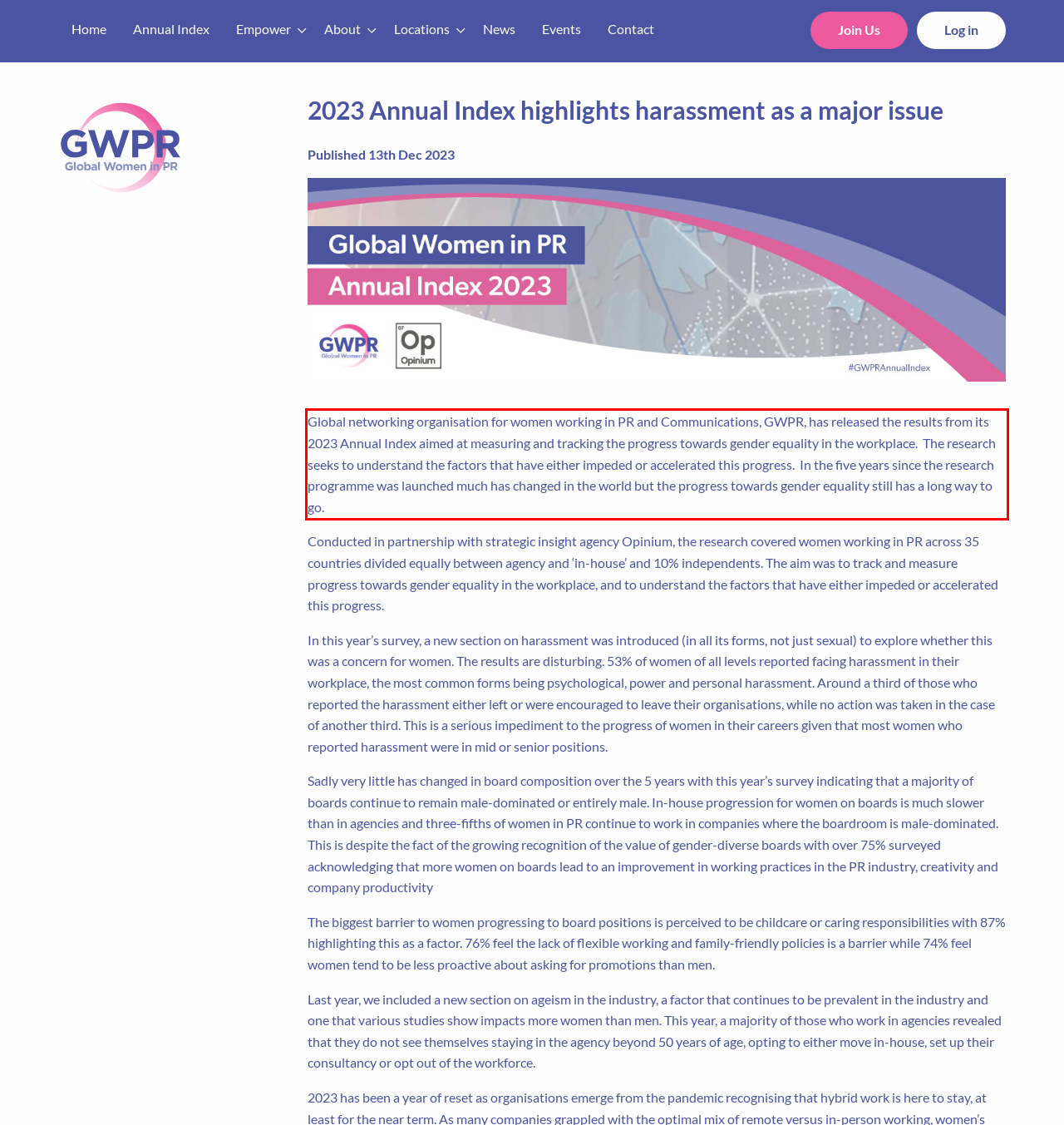Please examine the webpage screenshot containing a red bounding box and use OCR to recognize and output the text inside the red bounding box.

Global networking organisation for women working in PR and Communications, GWPR, has released the results from its 2023 Annual Index aimed at measuring and tracking the progress towards gender equality in the workplace. The research seeks to understand the factors that have either impeded or accelerated this progress. In the five years since the research programme was launched much has changed in the world but the progress towards gender equality still has a long way to go.